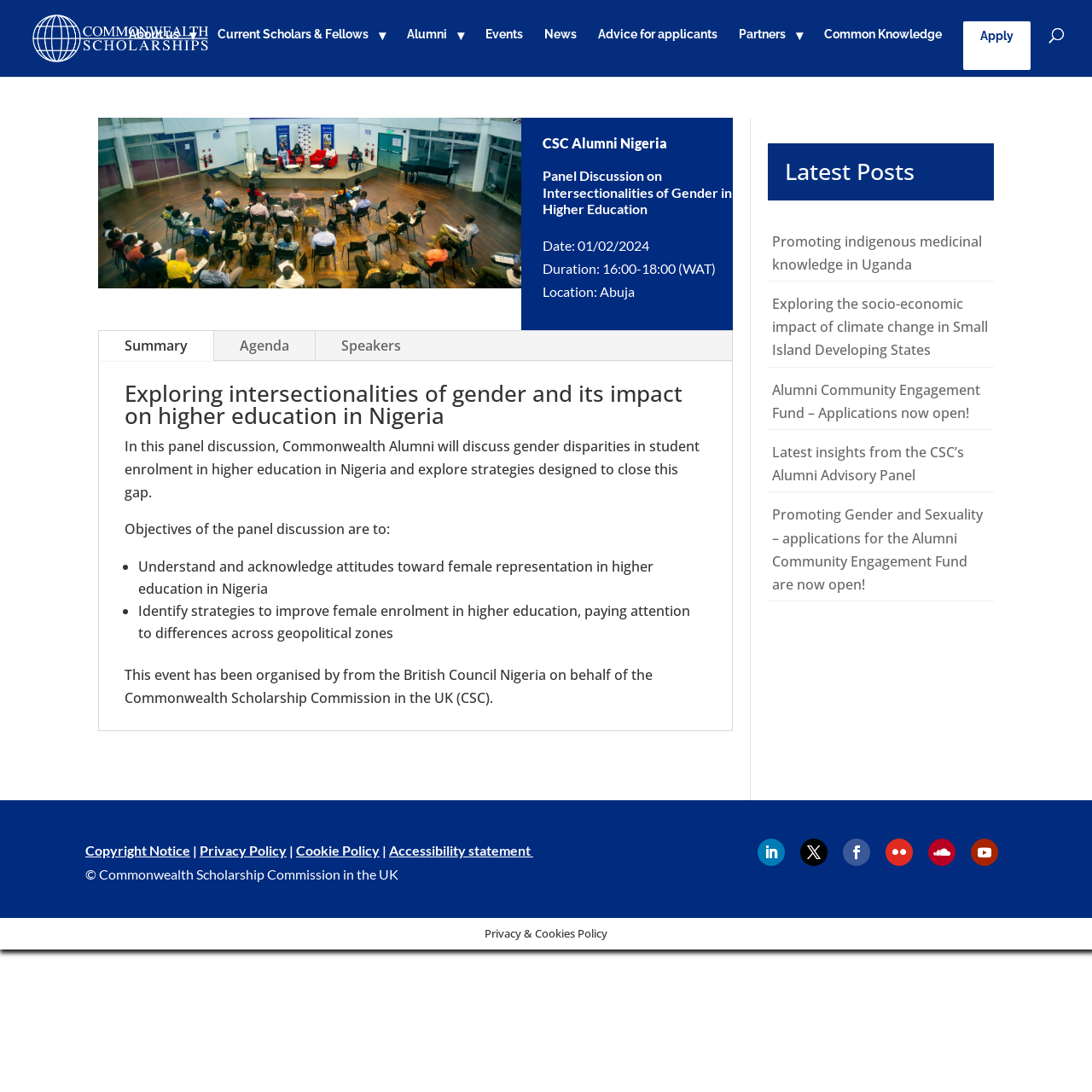Using the description: "Follow", identify the bounding box of the corresponding UI element in the screenshot.

[0.811, 0.768, 0.836, 0.793]